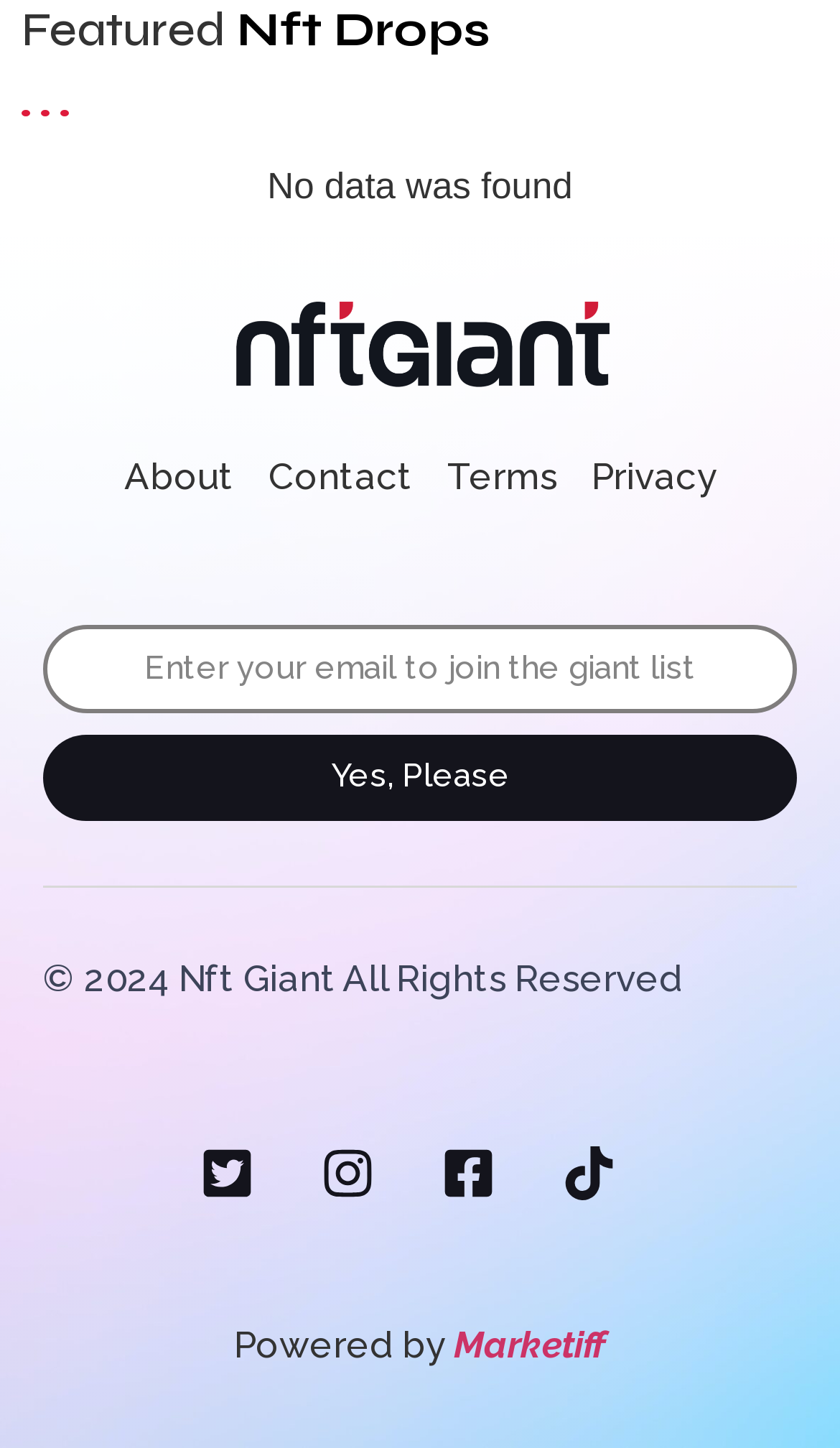Please determine the bounding box coordinates for the element that should be clicked to follow these instructions: "Click the About link".

[0.147, 0.312, 0.278, 0.349]